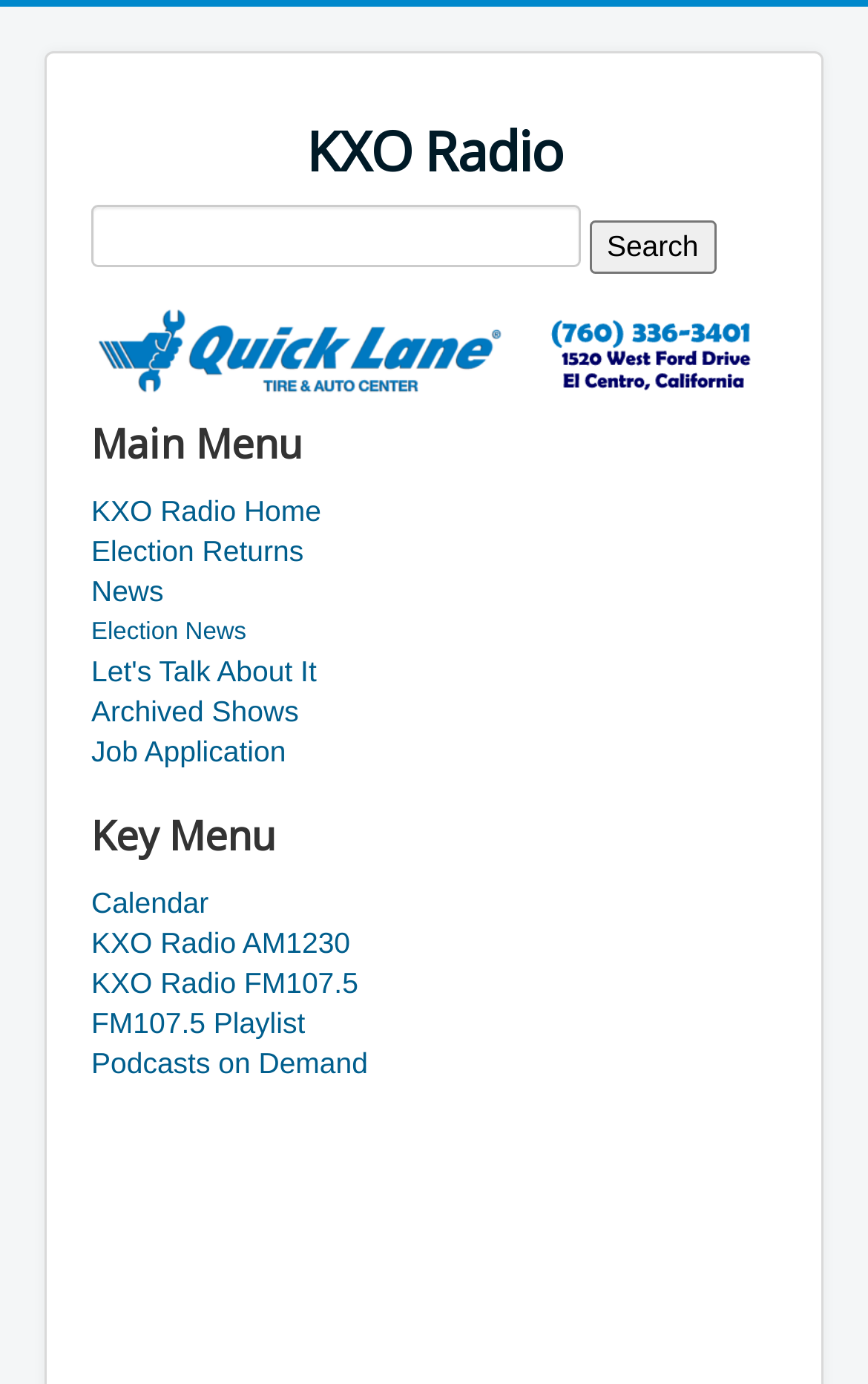Provide an in-depth caption for the elements present on the webpage.

This webpage is about KXO Radio, an oldies station from Imperial County, California, USA. At the top, there is a prominent link to "KXO Radio" with a generic element bearing the same name. Below this, there is a search button and a textbox, likely for searching the website. 

To the right of the search button, there is an image and a link to "El Centro Motors". 

Below these elements, there is a heading titled "Main Menu". Under this heading, there are several links to various sections of the website, including "KXO Radio Home", "Election Returns", "News", "Election News", "Let's Talk About It", "Archived Shows", and "Job Application". 

Further down, there is another heading titled "Key Menu", followed by links to "Calendar", "KXO Radio AM1230", "KXO Radio FM107.5", "FM107.5 Playlist", and "Podcasts on Demand".